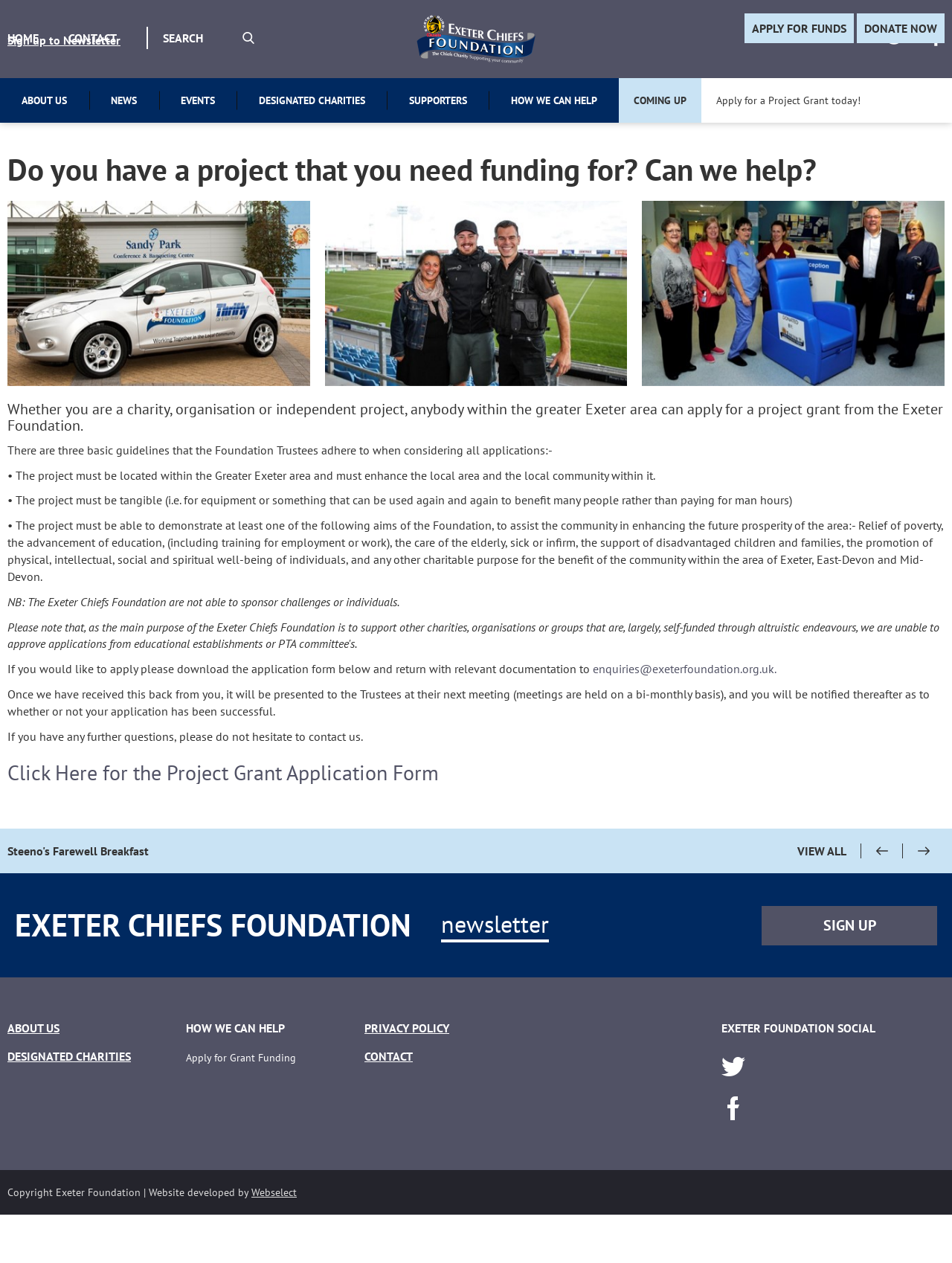Please provide the bounding box coordinates for the element that needs to be clicked to perform the instruction: "Contact us". The coordinates must consist of four float numbers between 0 and 1, formatted as [left, top, right, bottom].

[0.383, 0.869, 0.434, 0.88]